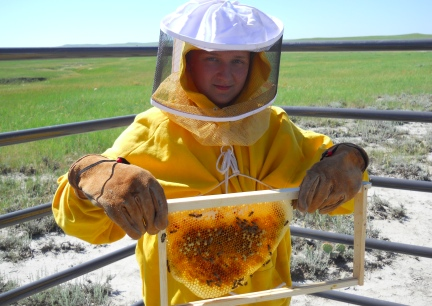What is the purpose of the beekeeper's work?
Please respond to the question thoroughly and include all relevant details.

The caption highlights the vital role of beekeeping in nature and agriculture, and it mentions that the beekeeper's work contributes to the environment and ensures plentiful honey production, indicating that the purpose of their work is to produce honey.